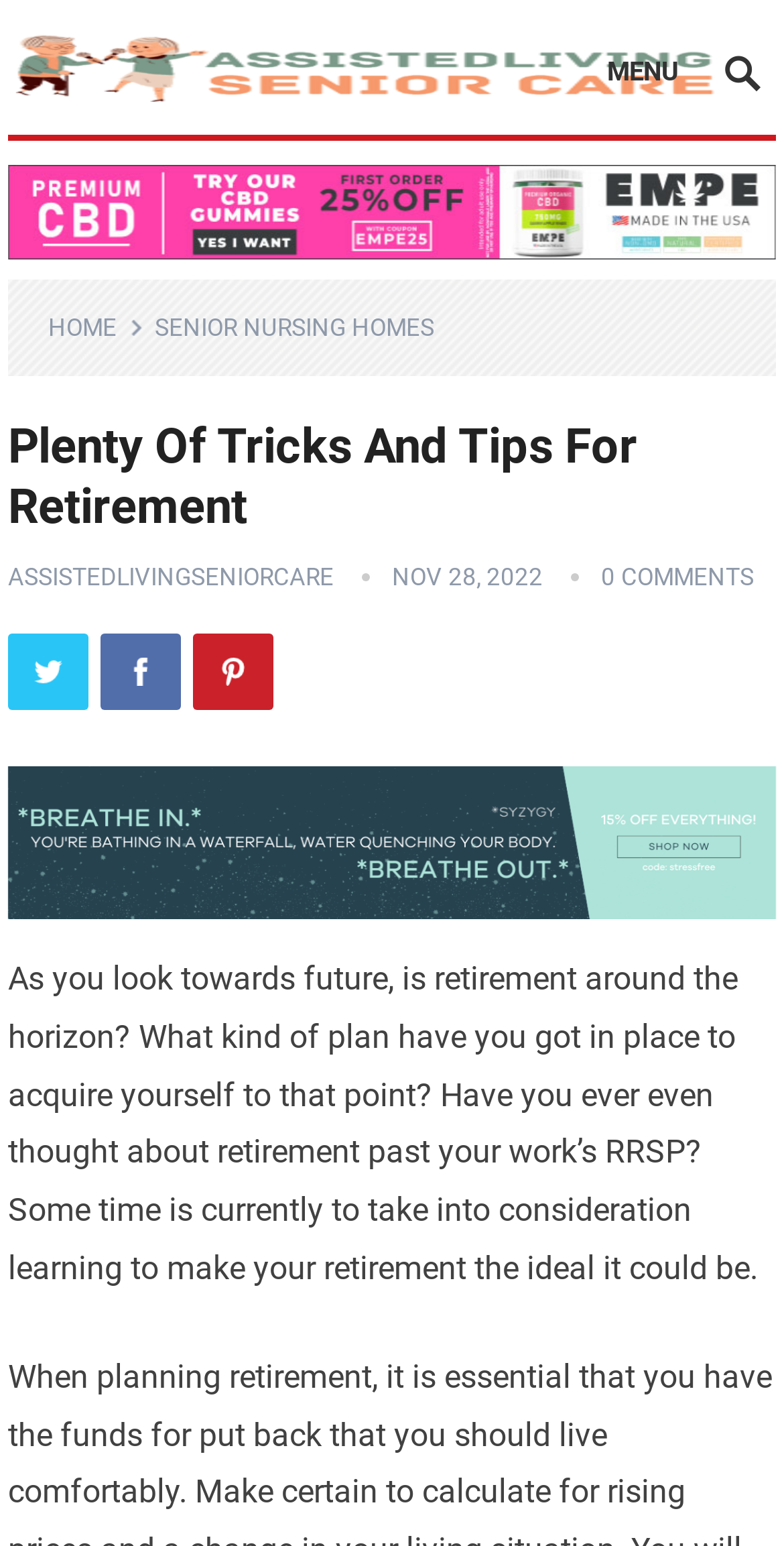What is the date mentioned on the webpage?
Answer the question with just one word or phrase using the image.

NOV 28, 2022